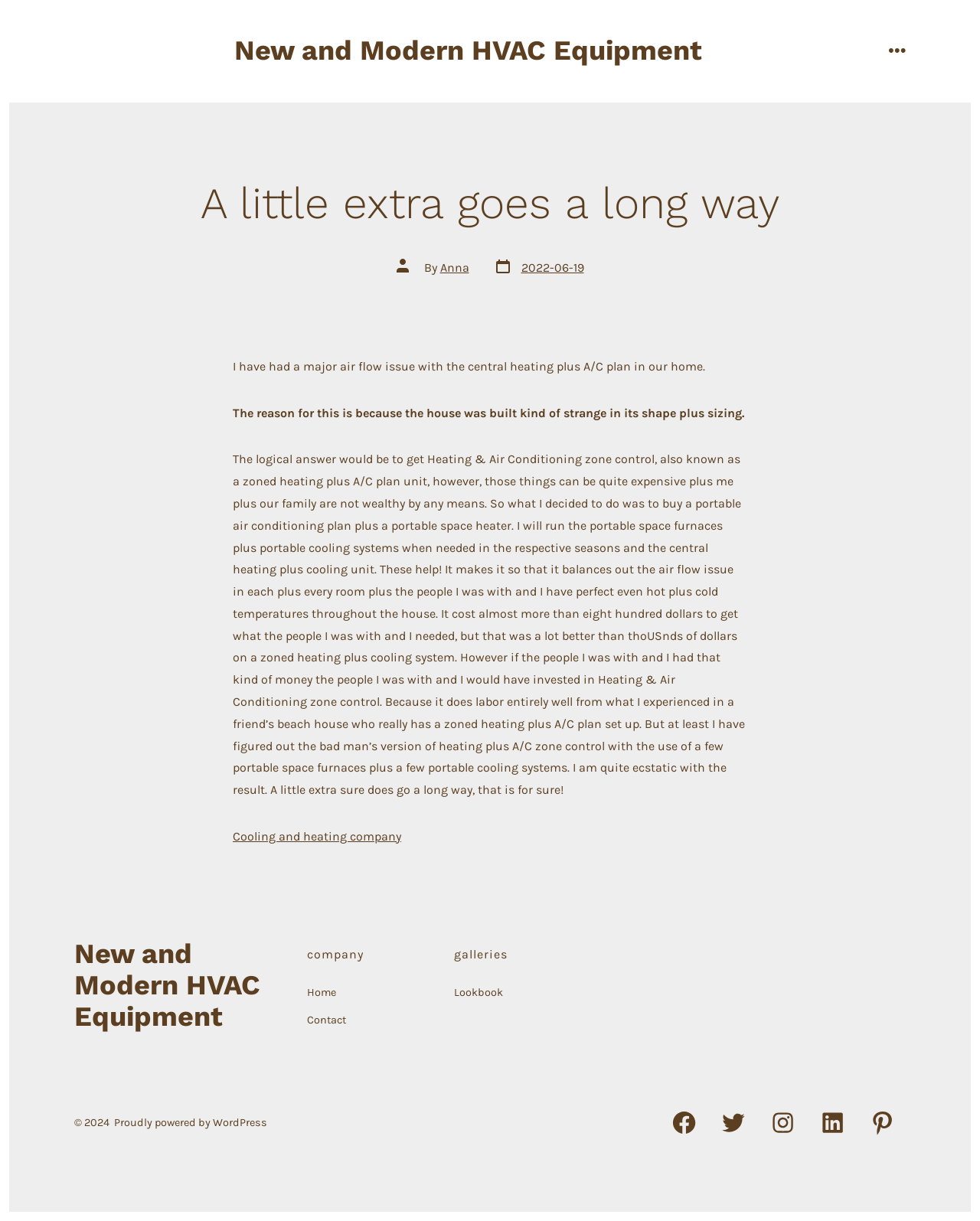Please locate the bounding box coordinates of the element that needs to be clicked to achieve the following instruction: "Go to the Home page". The coordinates should be four float numbers between 0 and 1, i.e., [left, top, right, bottom].

[0.313, 0.808, 0.343, 0.818]